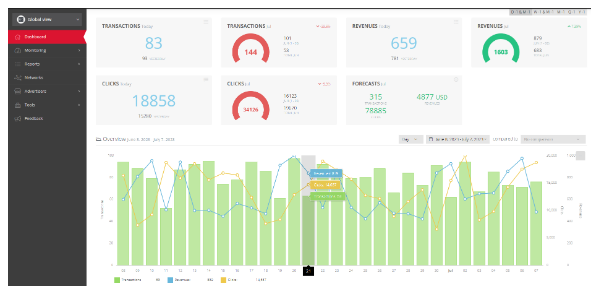What is the purpose of the sidebar on the left?
Please respond to the question with a detailed and well-explained answer.

The sidebar on the left provides navigational links to various sections of the dashboard, ensuring ease of access to other tools and reports within the Strackr affiliate marketing platform, making it convenient for users to navigate and utilize the platform's features.